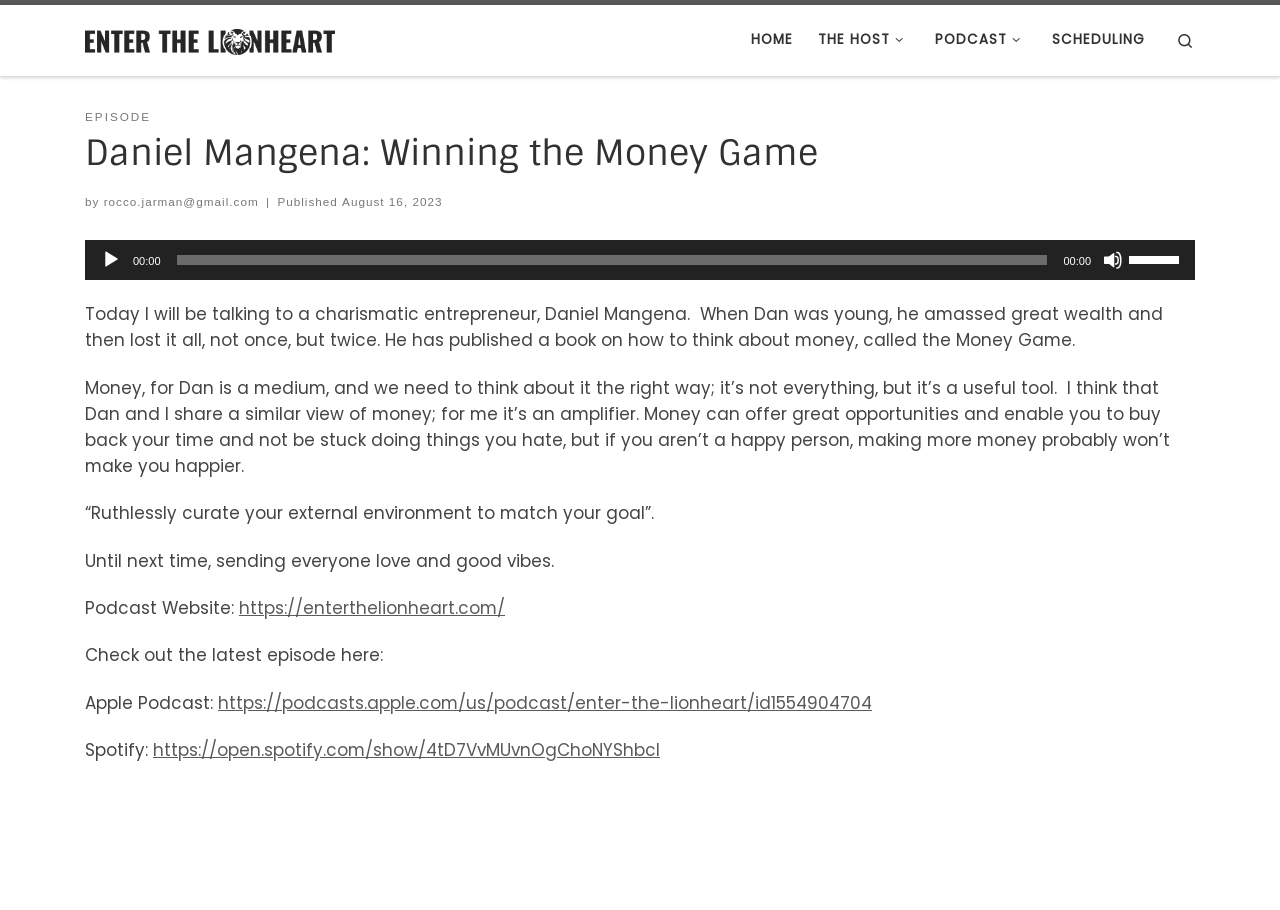Extract the bounding box coordinates for the described element: "aria-label="Enter the Lionheart |"". The coordinates should be represented as four float numbers between 0 and 1: [left, top, right, bottom].

[0.066, 0.02, 0.262, 0.068]